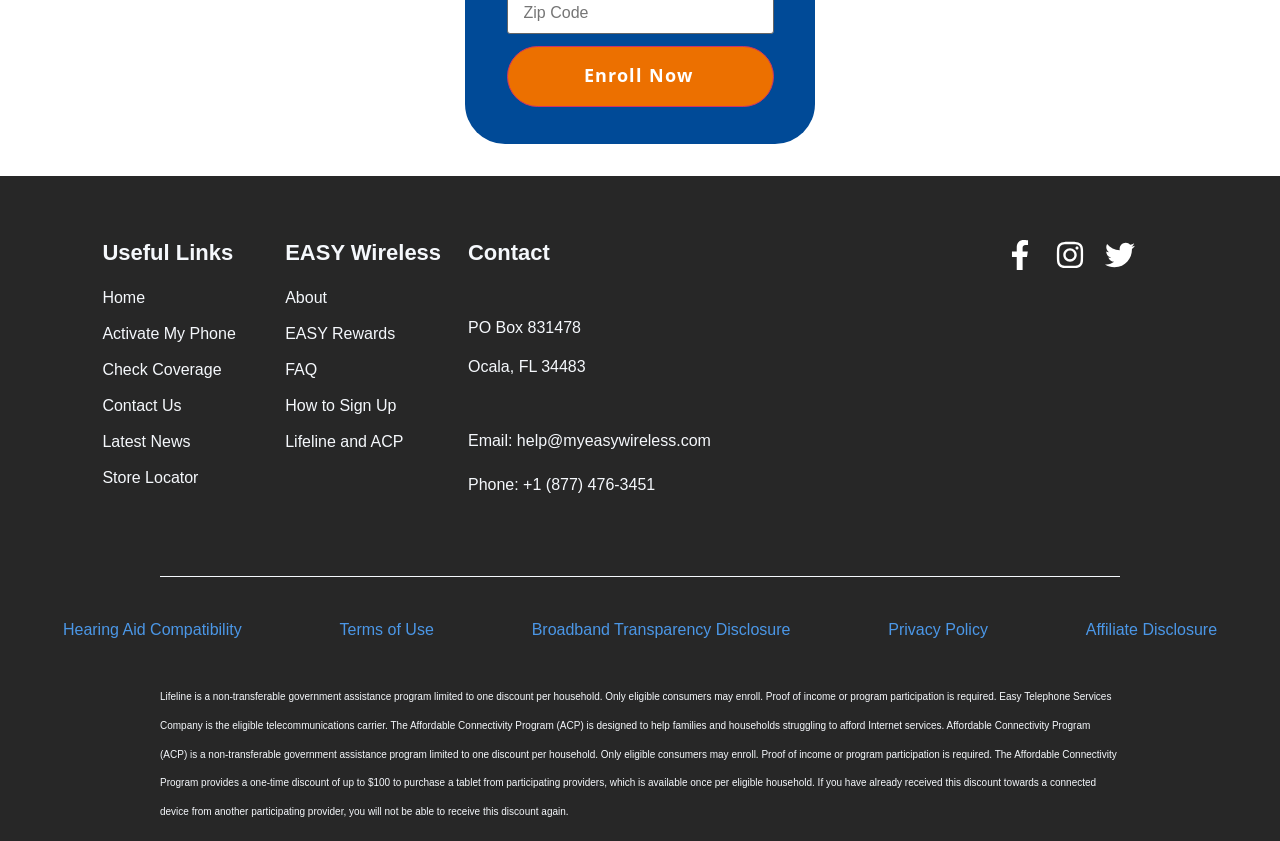Using the format (top-left x, top-left y, bottom-right x, bottom-right y), provide the bounding box coordinates for the described UI element. All values should be floating point numbers between 0 and 1: Email: help@myeasywireless.com

[0.366, 0.51, 0.584, 0.538]